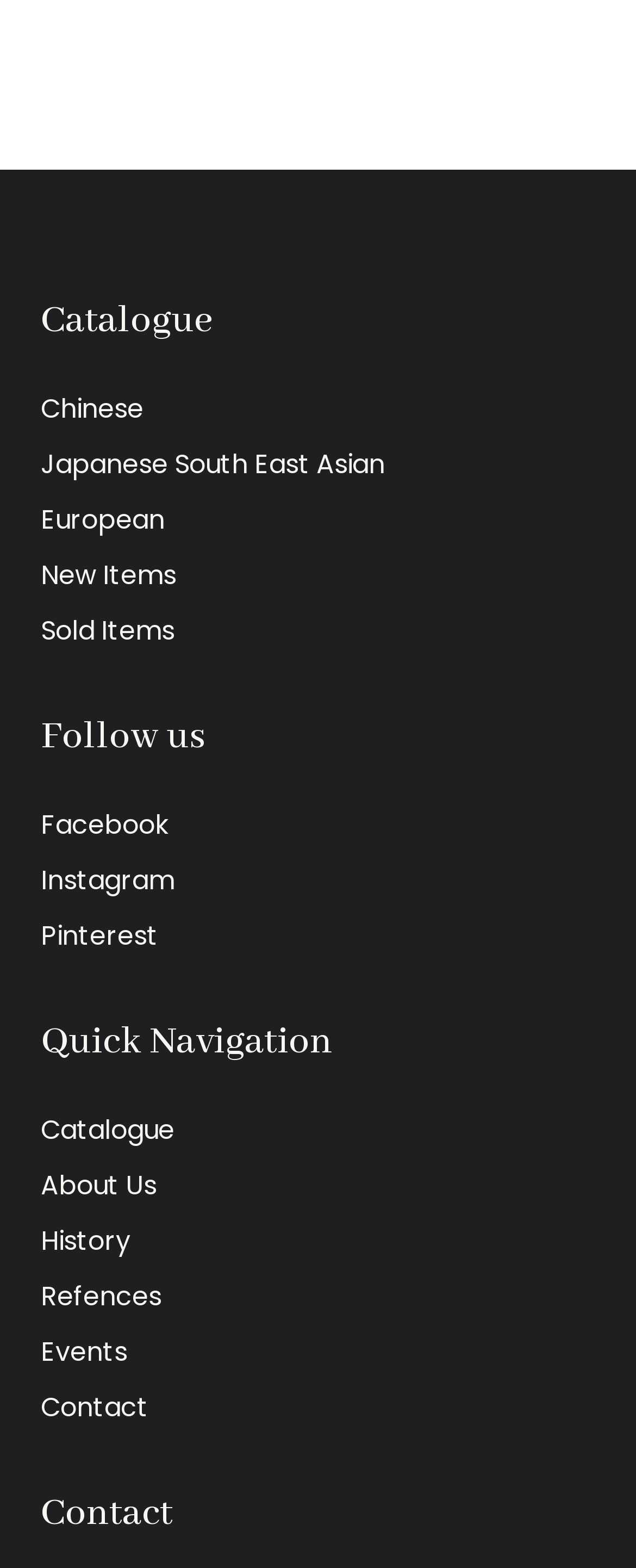Please identify the bounding box coordinates of the element I should click to complete this instruction: 'View catalogue'. The coordinates should be given as four float numbers between 0 and 1, like this: [left, top, right, bottom].

[0.064, 0.19, 0.336, 0.22]